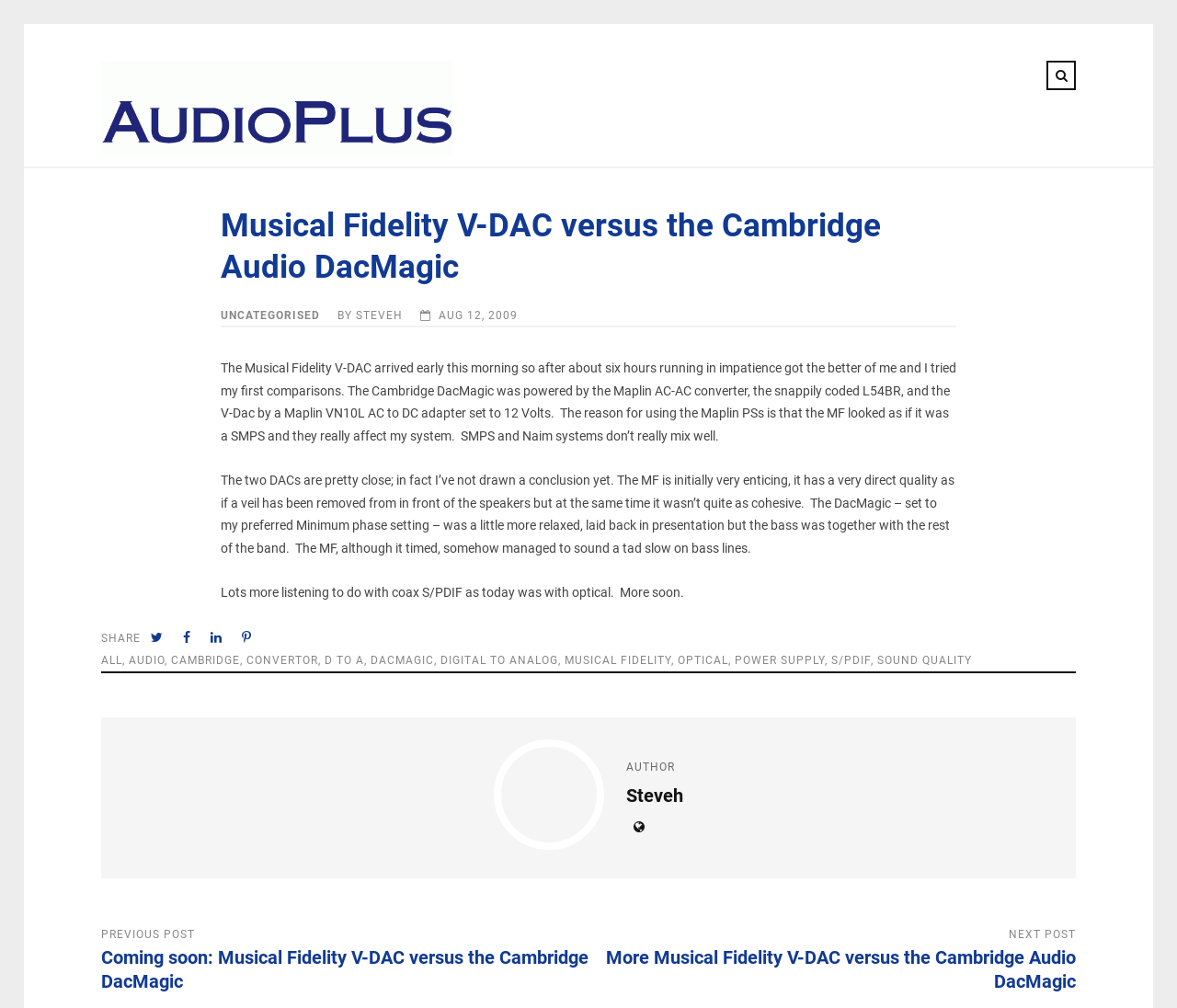Locate the bounding box coordinates of the segment that needs to be clicked to meet this instruction: "Share this post on Facebook".

[0.149, 0.621, 0.17, 0.643]